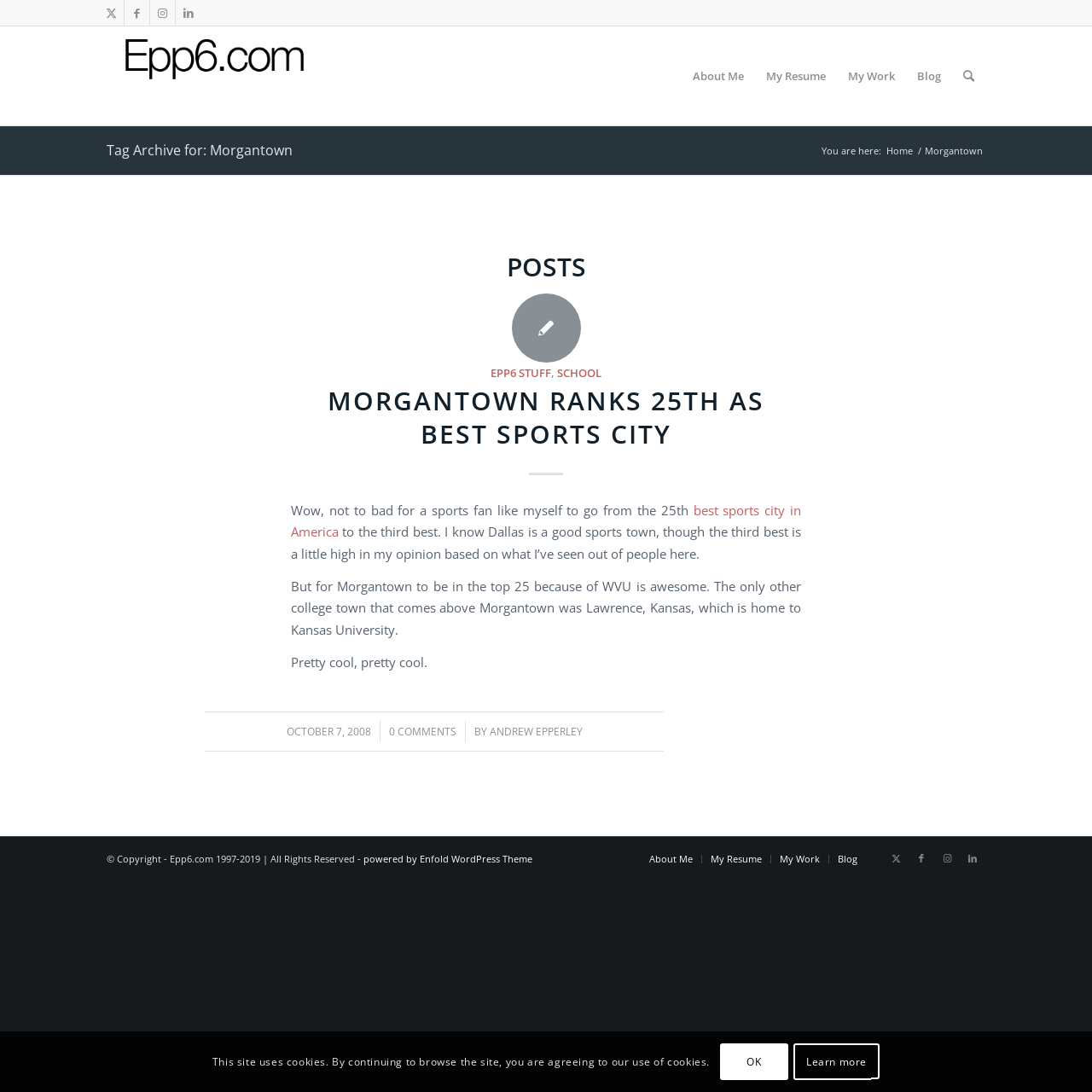What is the name of the website's theme?
Please give a detailed answer to the question using the information shown in the image.

The answer can be found by reading the text at the bottom of the webpage, which mentions that the website is 'powered by Enfold WordPress Theme'.